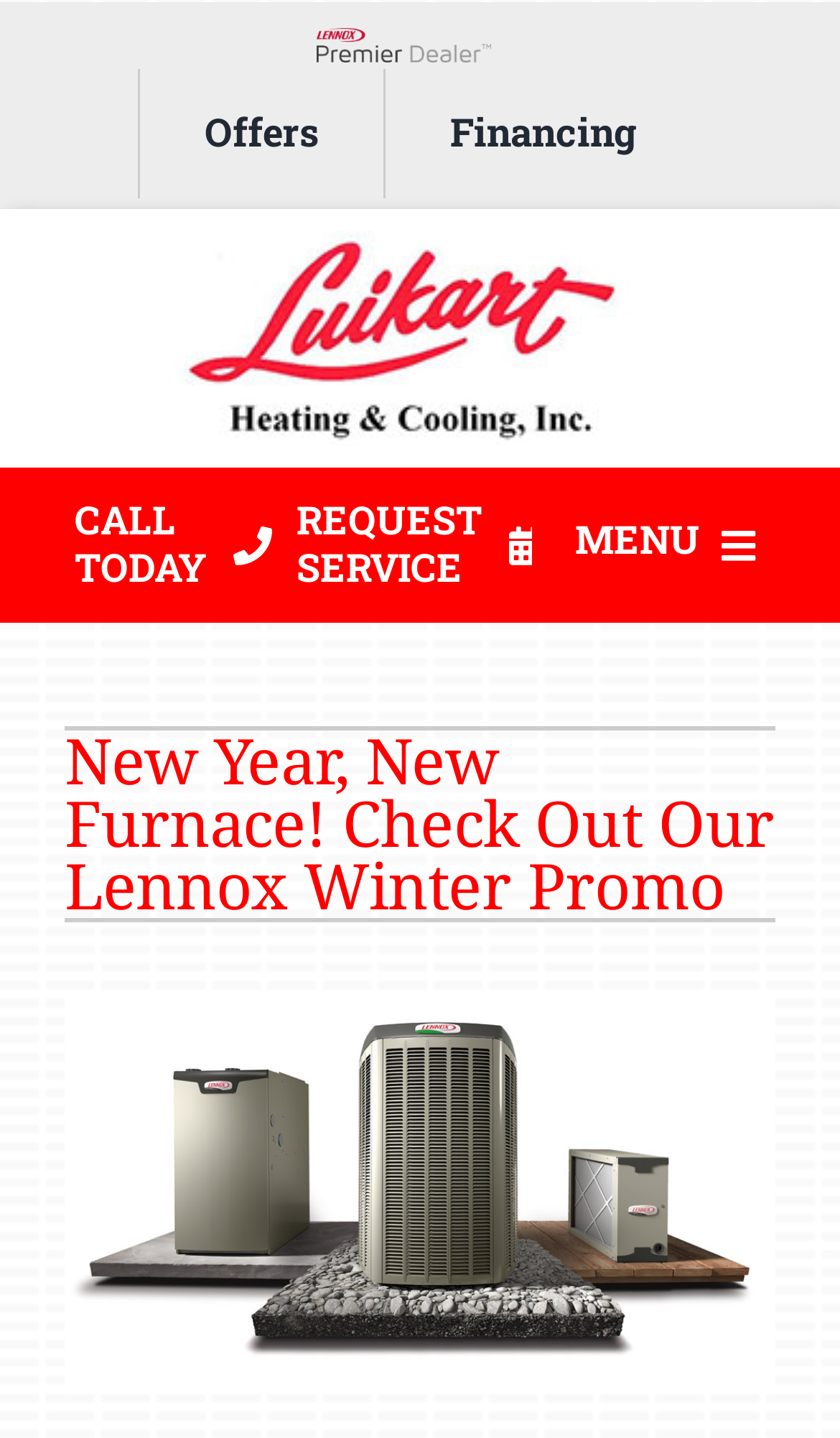Please specify the bounding box coordinates of the clickable region to carry out the following instruction: "Open the 'HVAC Services' submenu". The coordinates should be four float numbers between 0 and 1, in the format [left, top, right, bottom].

[0.81, 0.427, 1.0, 0.499]